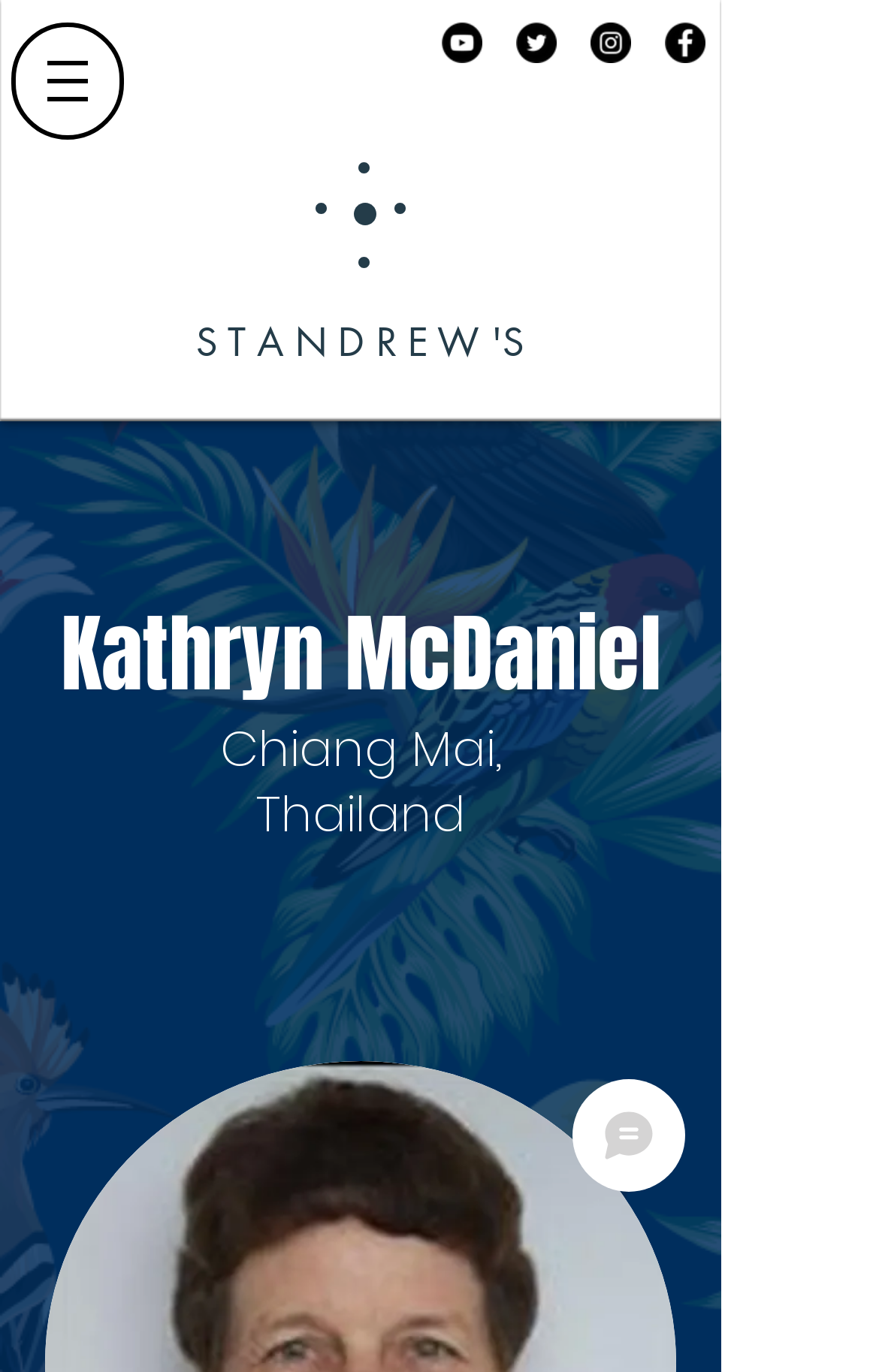Locate the bounding box coordinates for the element described below: "aria-label="Instagram - Black Circle"". The coordinates must be four float values between 0 and 1, formatted as [left, top, right, bottom].

[0.672, 0.016, 0.718, 0.046]